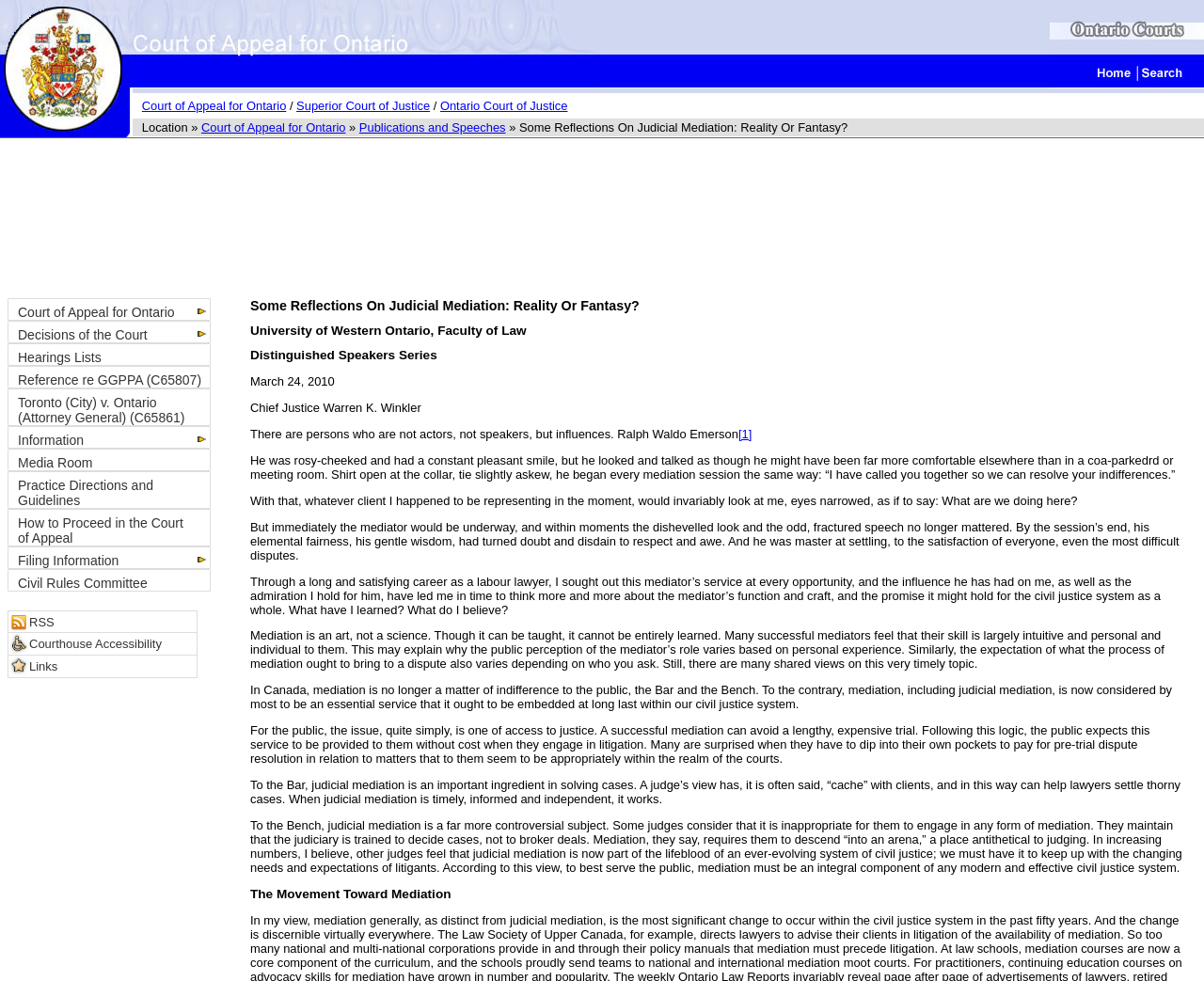What is the purpose of the webpage?
From the image, respond with a single word or phrase.

To provide information on judicial mediation